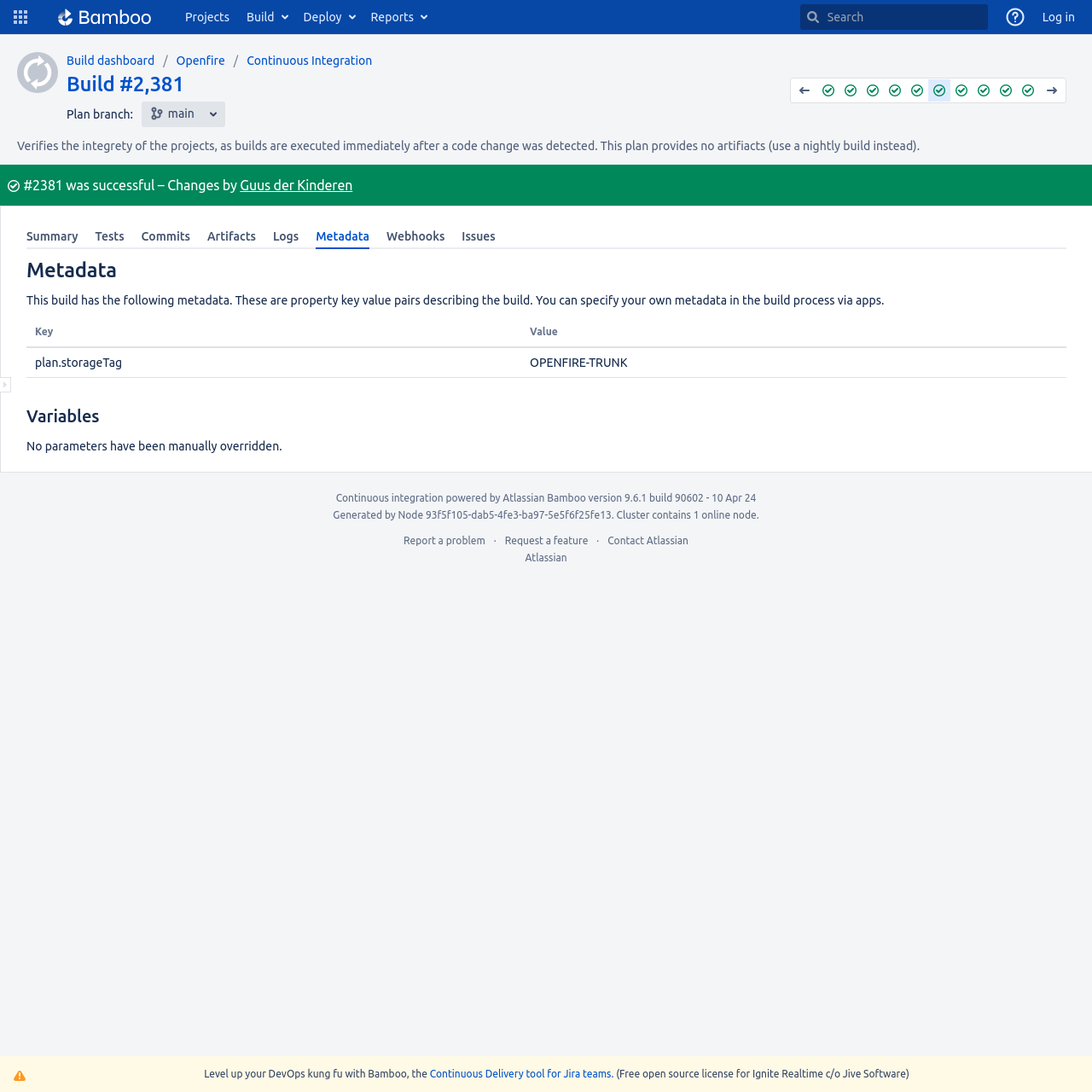What is the value of the 'plan.storageTag' metadata?
Look at the image and answer the question with a single word or phrase.

OPENFIRE-TRUNK